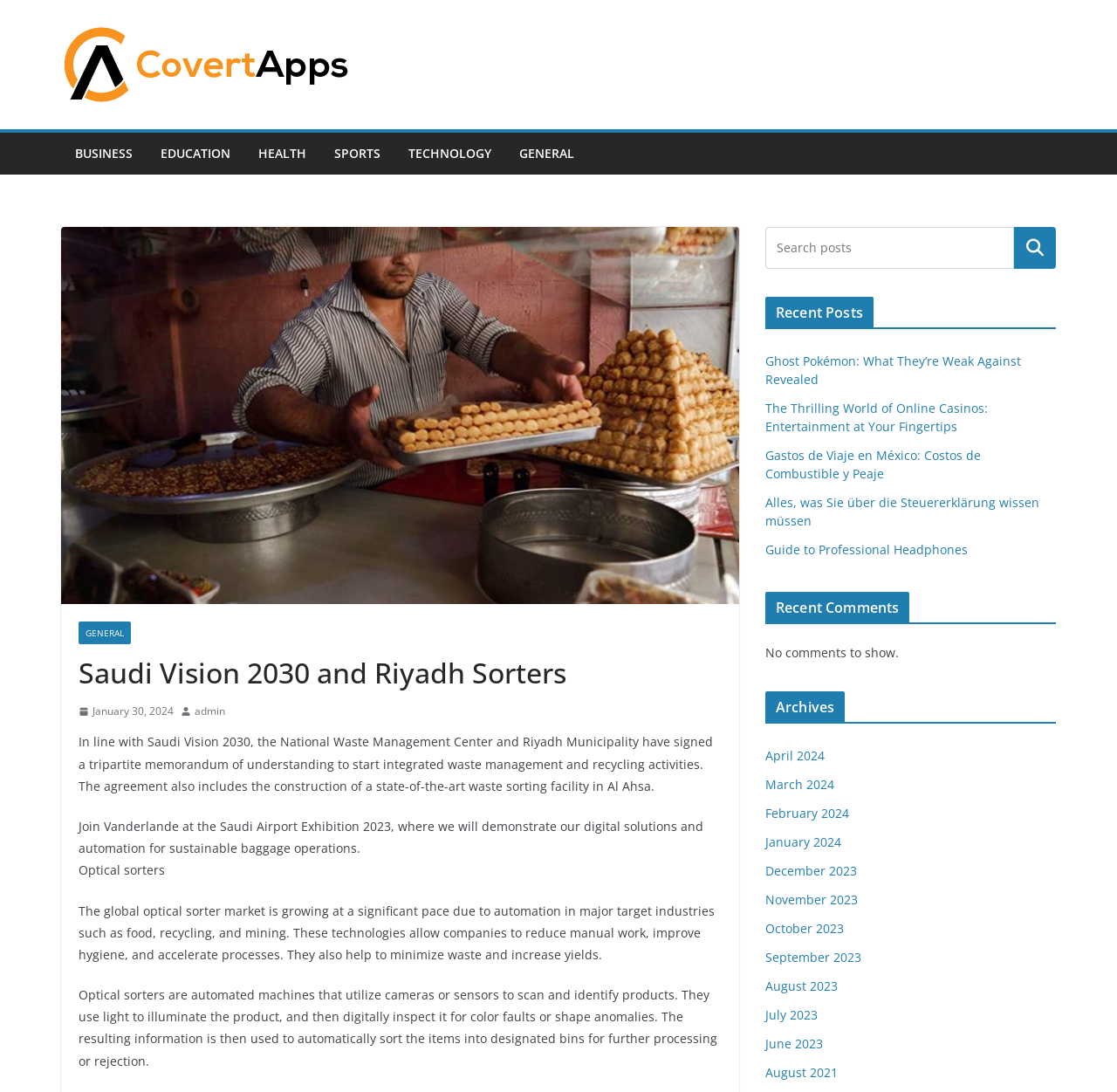Reply to the question below using a single word or brief phrase:
What is the name of the national waste management center?

National Waste Management Center